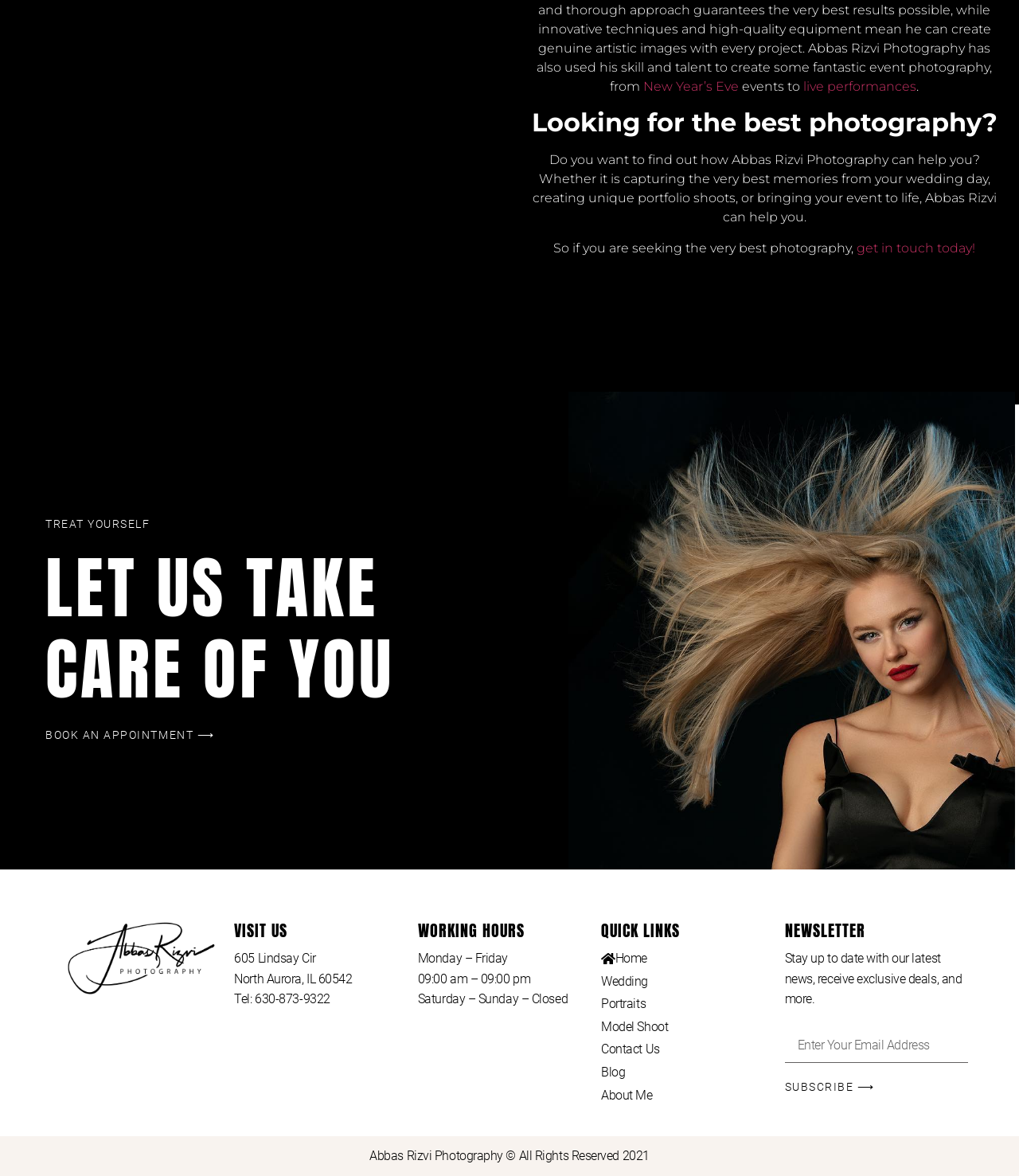Provide the bounding box coordinates of the HTML element this sentence describes: "Home". The bounding box coordinates consist of four float numbers between 0 and 1, i.e., [left, top, right, bottom].

[0.59, 0.806, 0.77, 0.824]